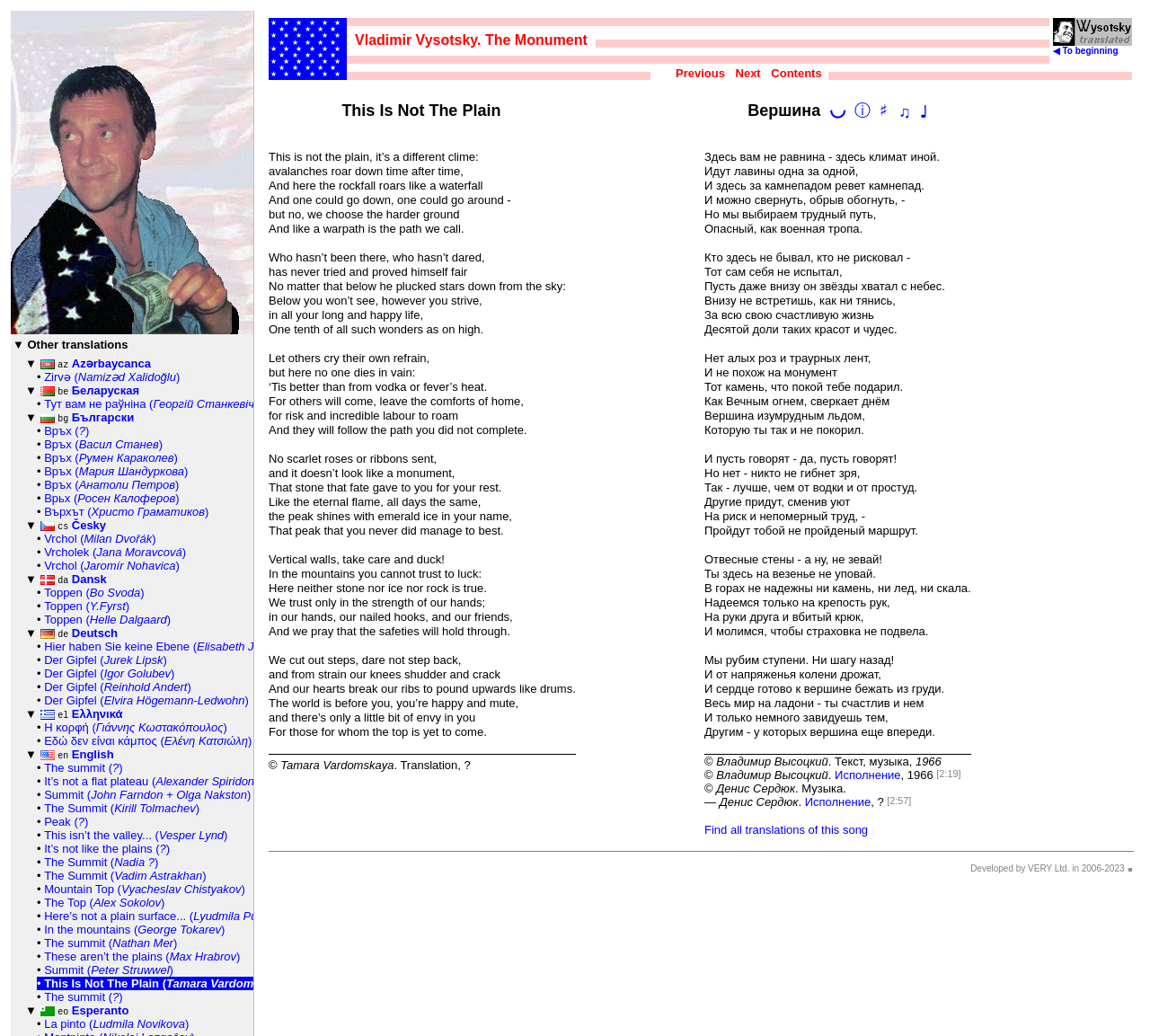Extract the bounding box for the UI element that matches this description: "Previous".

[0.584, 0.06, 0.634, 0.08]